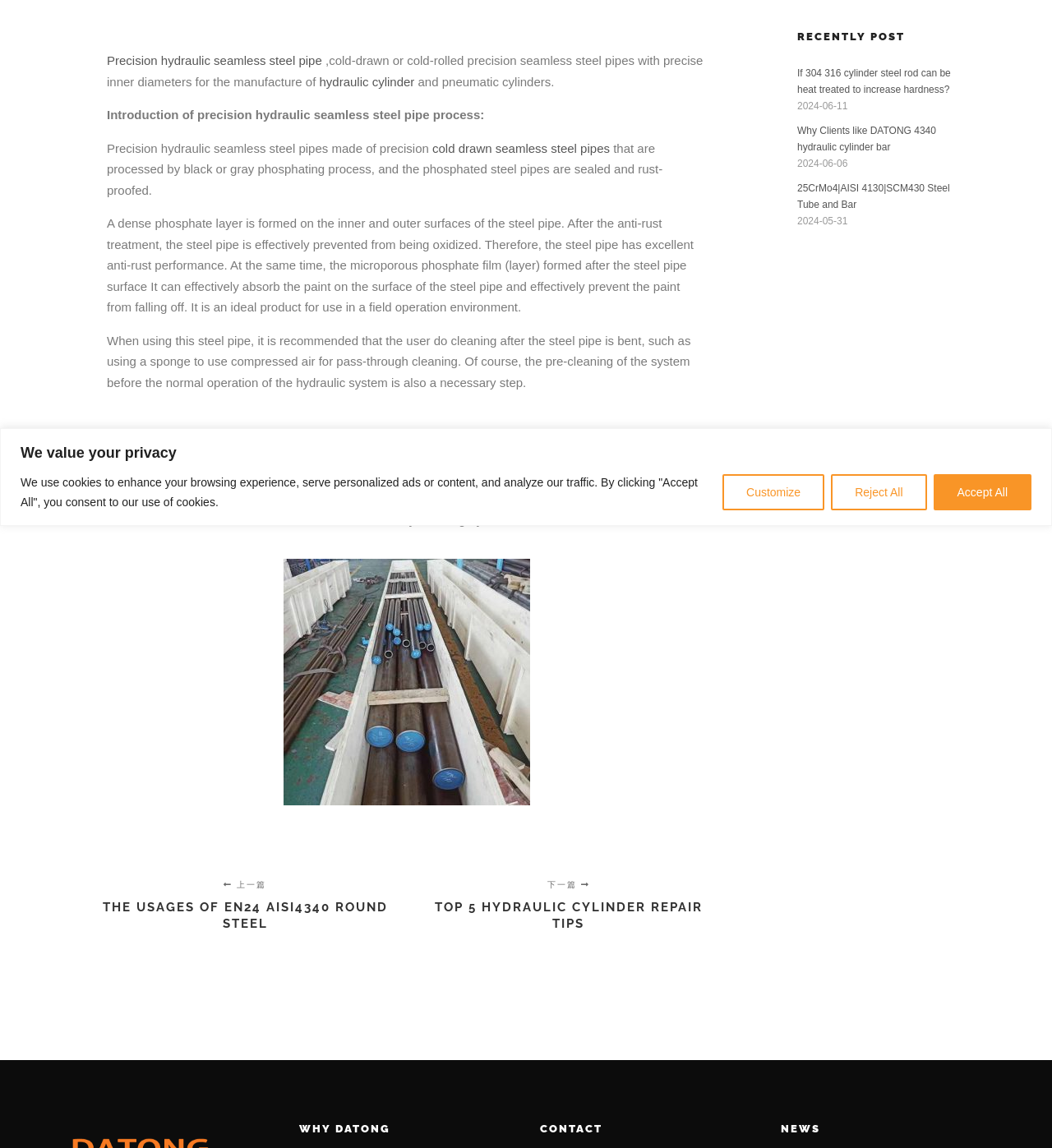Find the bounding box coordinates for the HTML element specified by: "Reject All".

[0.79, 0.413, 0.881, 0.444]